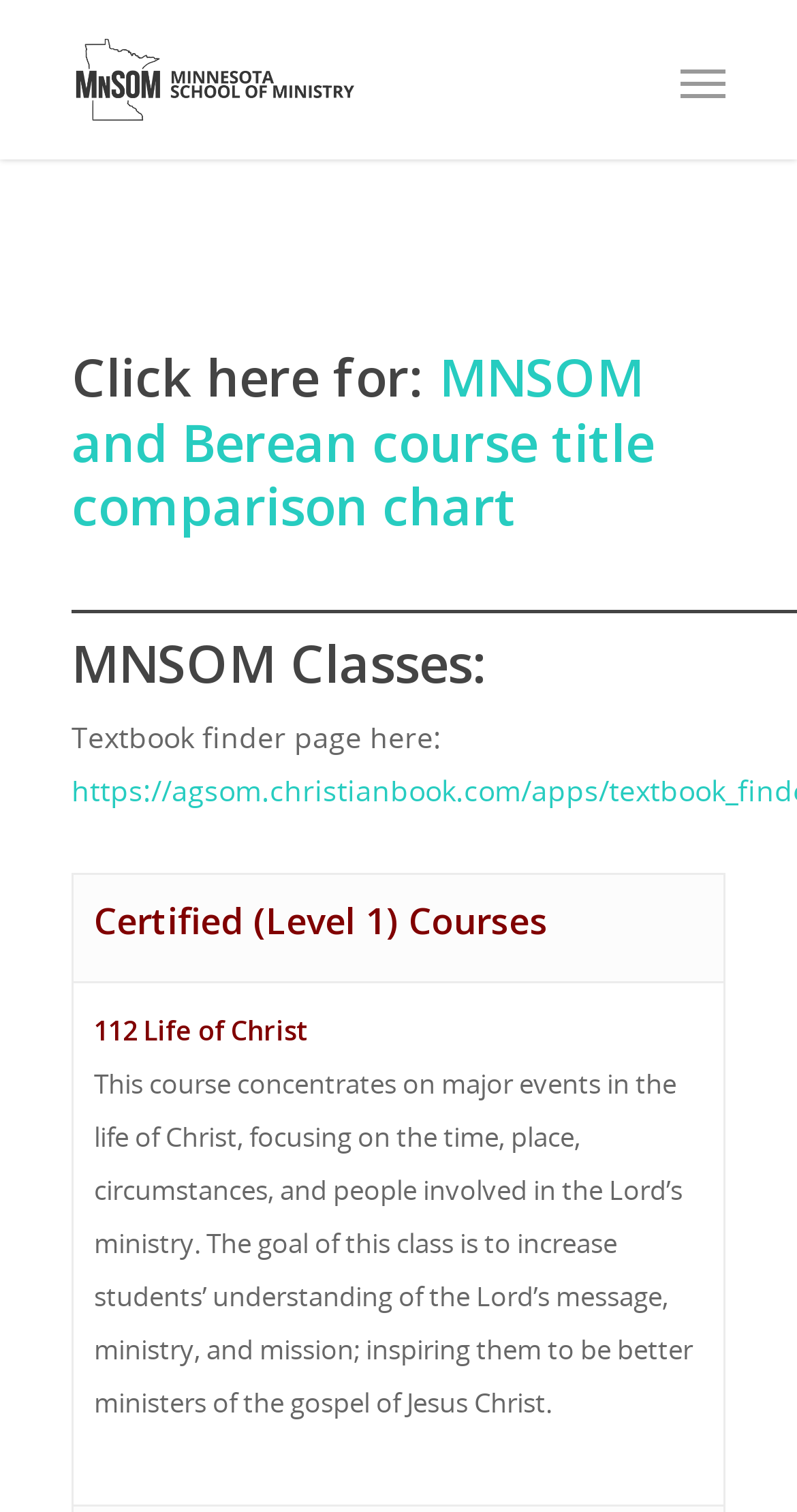What is the name of the school?
Using the visual information, respond with a single word or phrase.

Minnesota School of Ministry